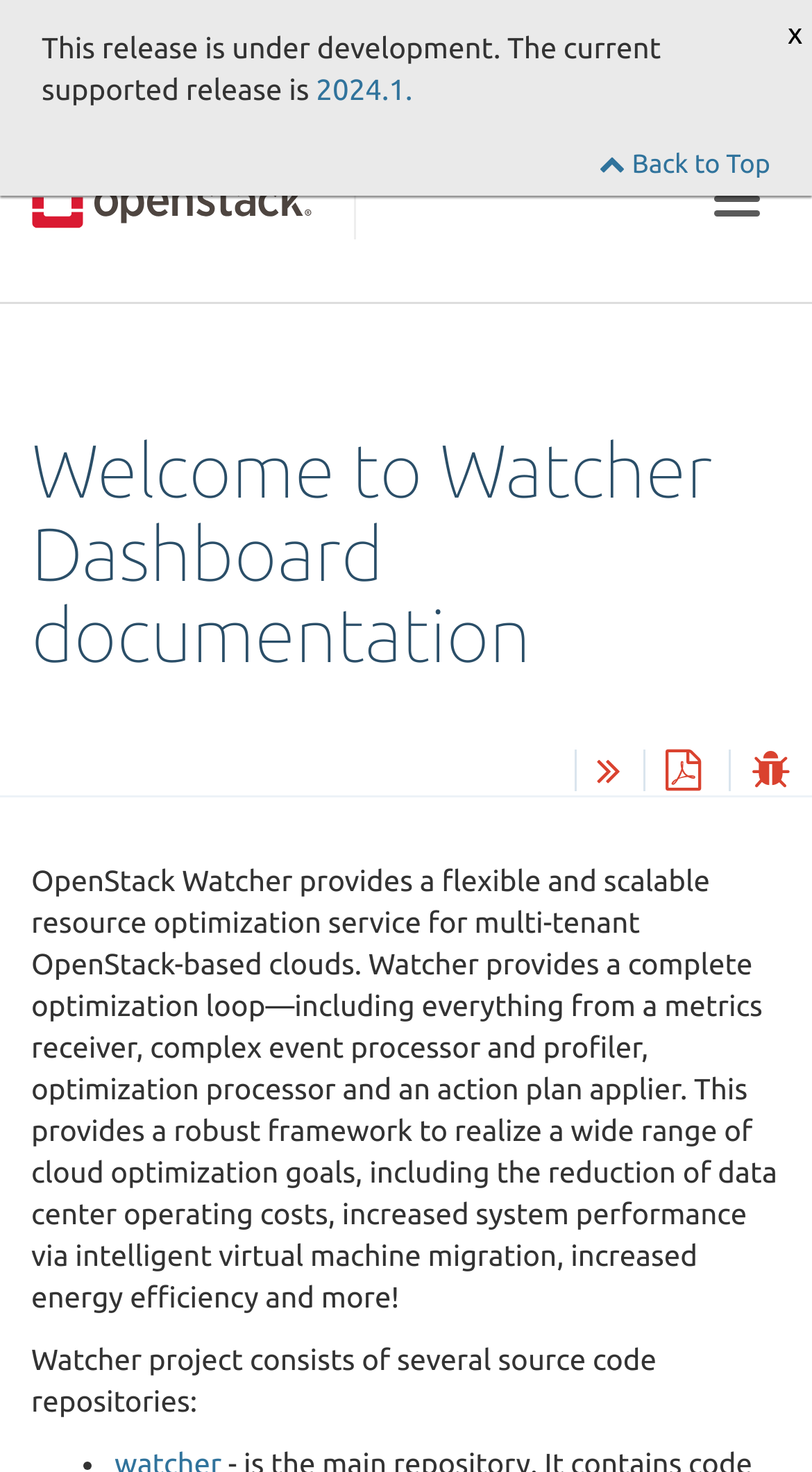Create a detailed summary of all the visual and textual information on the webpage.

The webpage is a documentation page for Watcher Dashboard, version 11.1.0.dev1. At the top, there is a button to toggle navigation, positioned on the right side of the page. Below it, there is a link on the left side, followed by a heading that reads "Welcome to Watcher Dashboard documentation". 

On the right side of the heading, there are three links with icons, positioned in a row. Below these icons, there is a block of text that describes Watcher, a resource optimization service for OpenStack-based clouds. The text explains the features and benefits of Watcher, including its ability to reduce data center operating costs, increase system performance, and improve energy efficiency.

Below this text, there is another block of text that mentions the Watcher project consists of several source code repositories. At the top right corner of the page, there is a "close" button. Above the main content, there is a notice that indicates this release is under development and provides a link to the current supported release, 2024.1. Finally, at the bottom of the page, there is a "Back to Top" link on the right side.